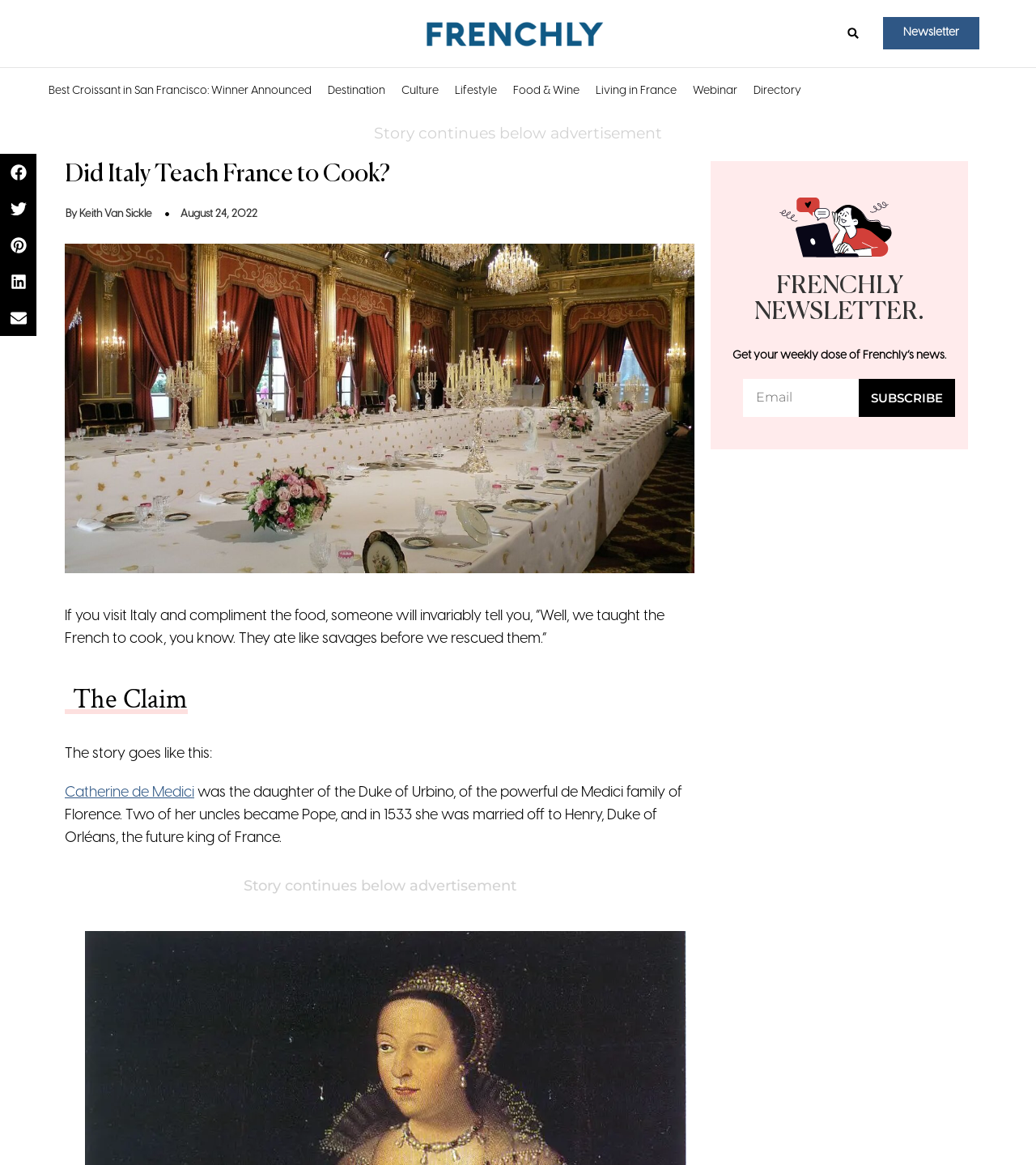Determine the bounding box coordinates of the target area to click to execute the following instruction: "Search for something."

[0.81, 0.017, 0.837, 0.041]